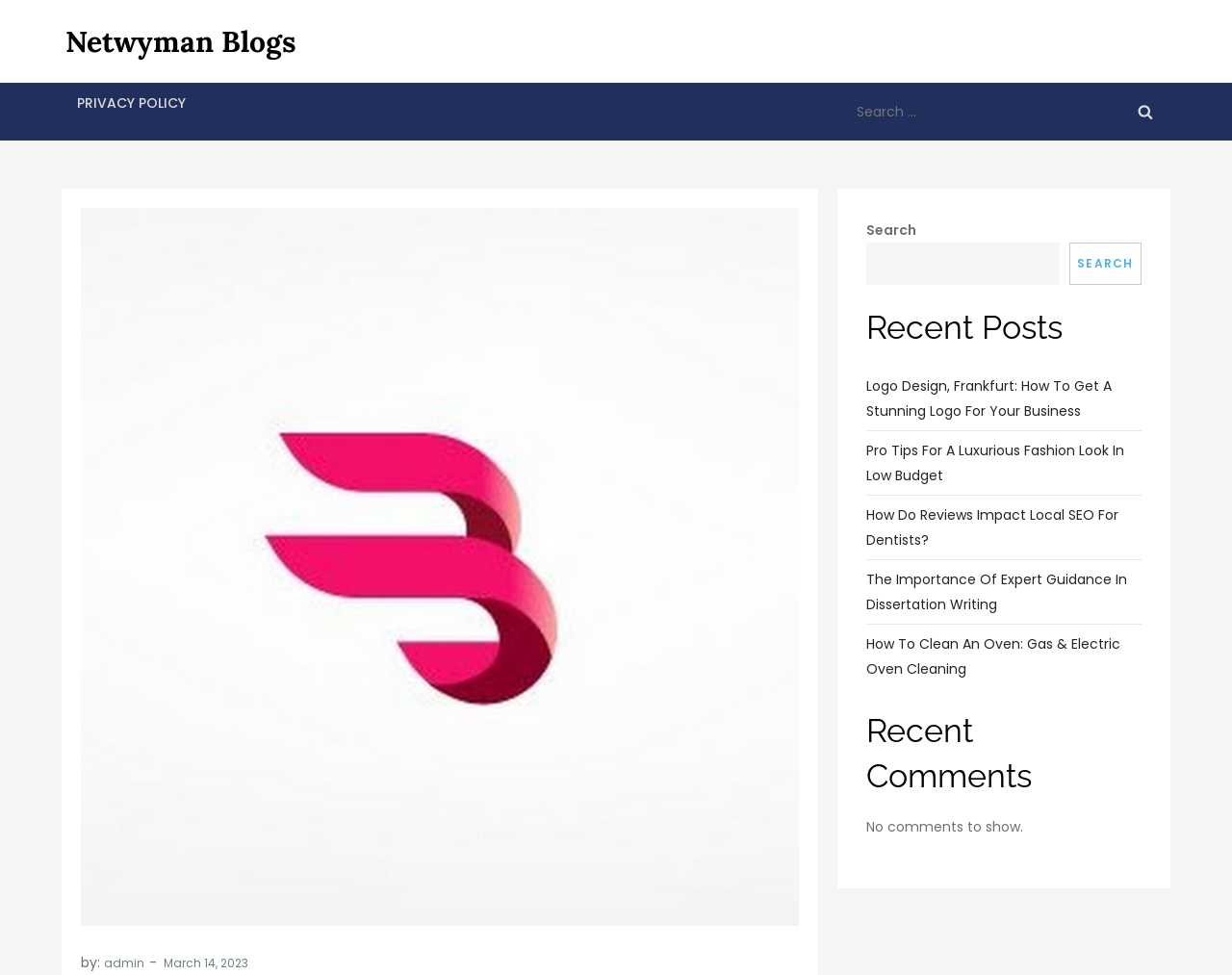How many search boxes are there on the webpage?
Use the information from the screenshot to give a comprehensive response to the question.

There are two search boxes on the webpage, one located at the top-right corner and another in the middle section. Both search boxes have similar functionality, allowing users to search for content on the website.